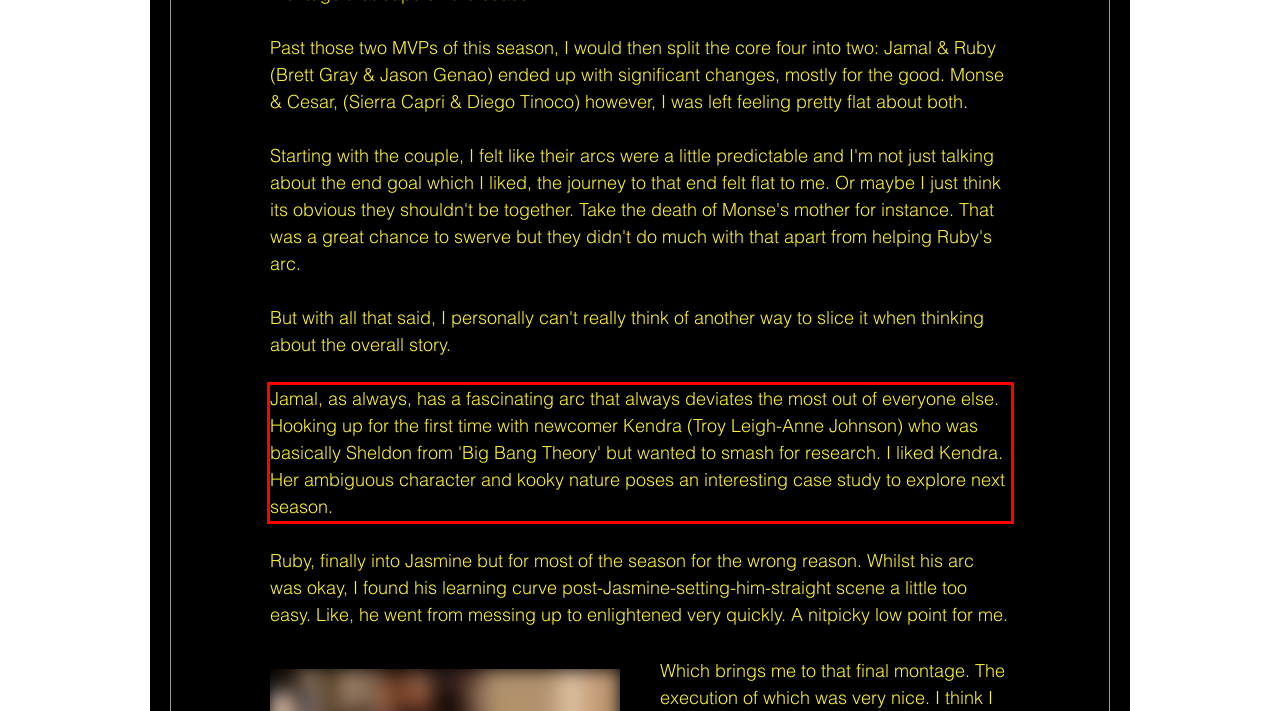Examine the webpage screenshot, find the red bounding box, and extract the text content within this marked area.

Jamal, as always, has a fascinating arc that always deviates the most out of everyone else. Hooking up for the first time with newcomer Kendra (Troy Leigh-Anne Johnson) who was basically Sheldon from 'Big Bang Theory' but wanted to smash for research. I liked Kendra. Her ambiguous character and kooky nature poses an interesting case study to explore next season.